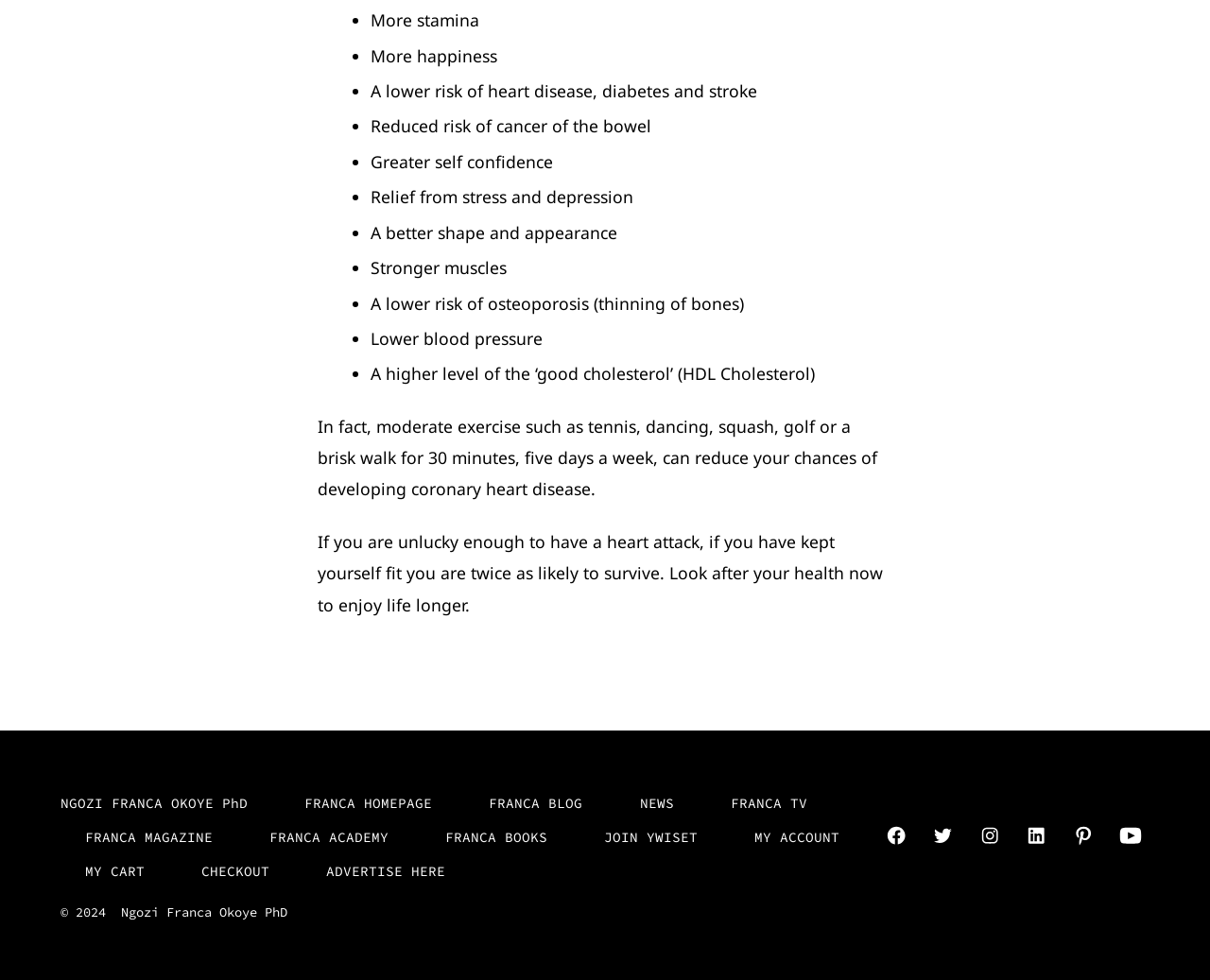Point out the bounding box coordinates of the section to click in order to follow this instruction: "Visit FRANCA HOMEPAGE".

[0.232, 0.802, 0.377, 0.837]